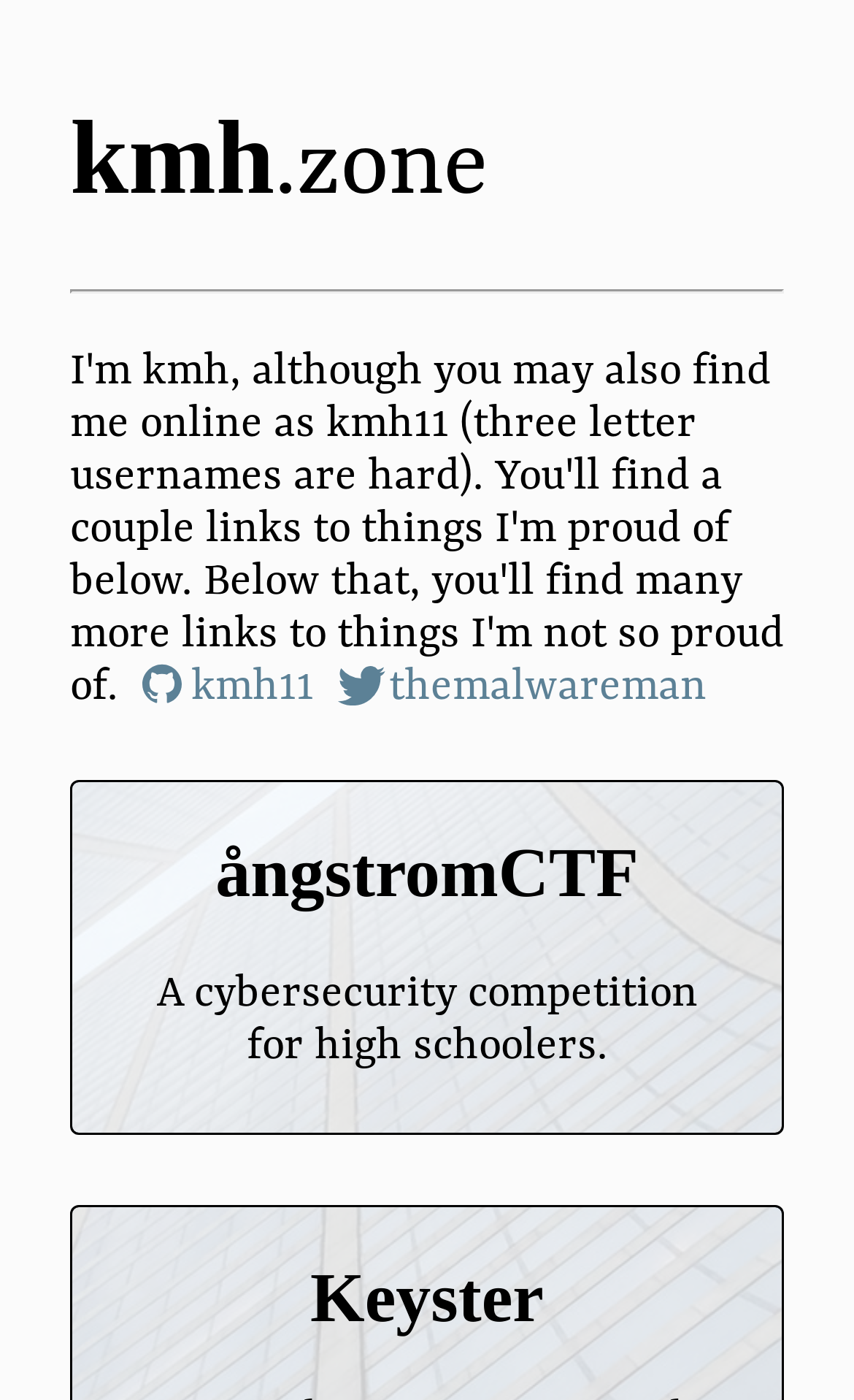What is the vertical position of the link 'themalwareman' relative to the link 'kmh11'?
Provide an in-depth and detailed answer to the question.

I compared the y1 and y2 coordinates of the bounding boxes of the links 'themalwareman' and 'kmh11' and found that they have the same vertical position, with y1 and y2 values of [0.465, 0.503] and [0.465, 0.503] respectively.